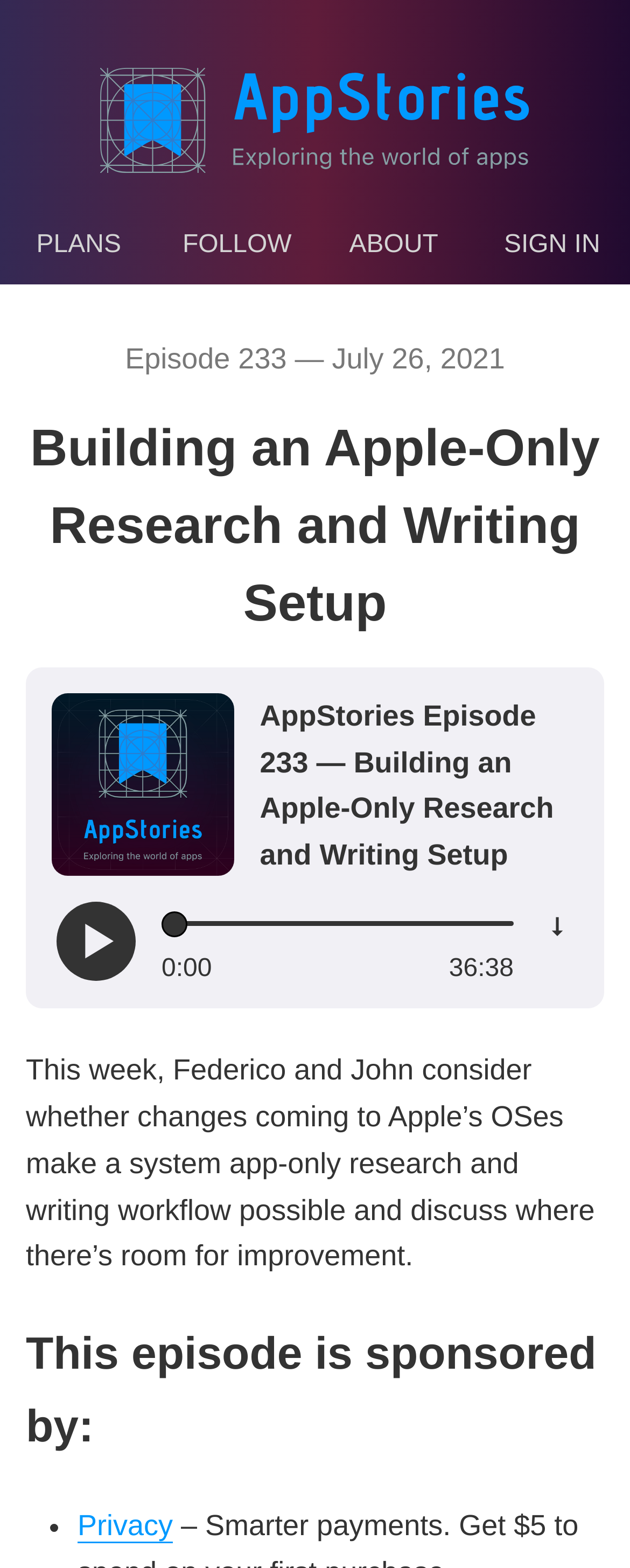Look at the image and give a detailed response to the following question: What is the topic of this episode?

I determined the topic of this episode by reading the heading 'Building an Apple-Only Research and Writing Setup' and the static text 'This week, Federico and John consider whether changes coming to Apple’s OSes make a system app-only research and writing workflow possible and discuss where there’s room for improvement.'